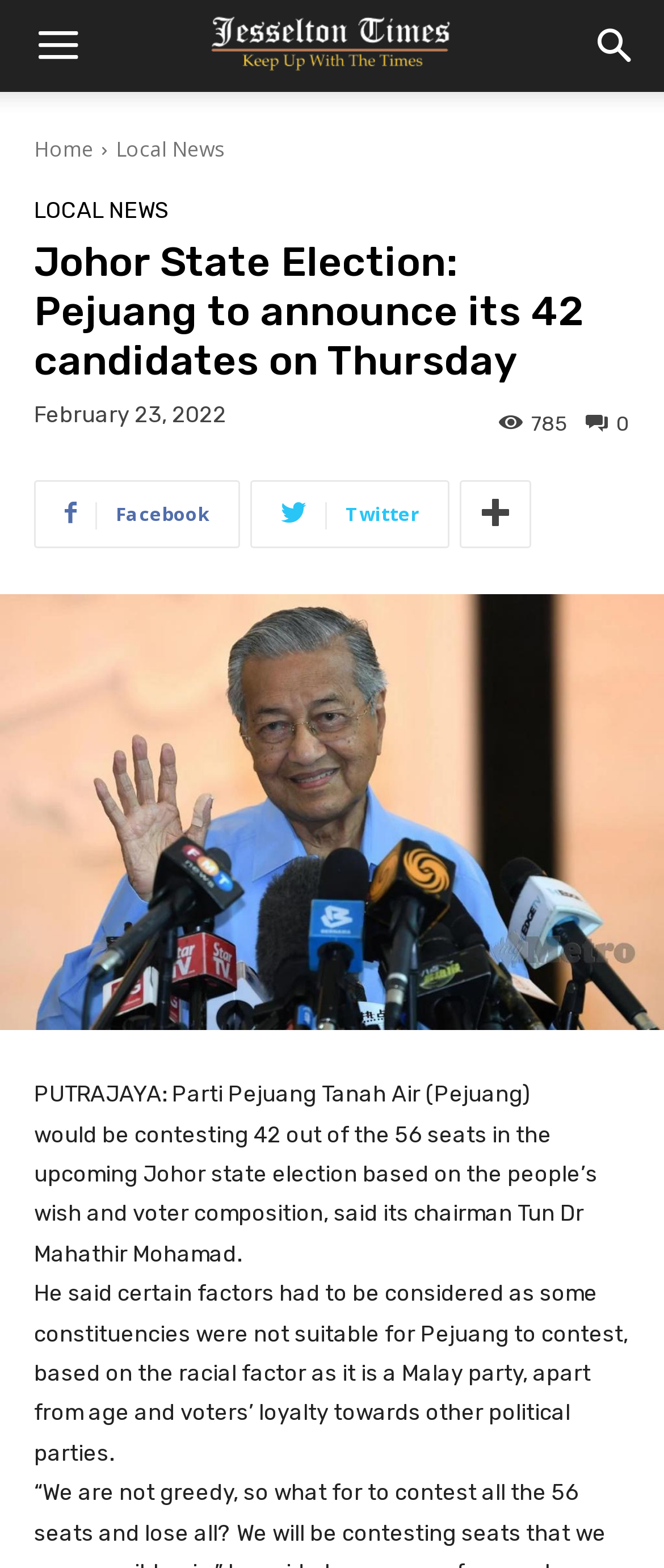Based on the image, provide a detailed response to the question:
What is the date of the article?

The date of the article can be found in the time element, which displays the date 'February 23, 2022'.